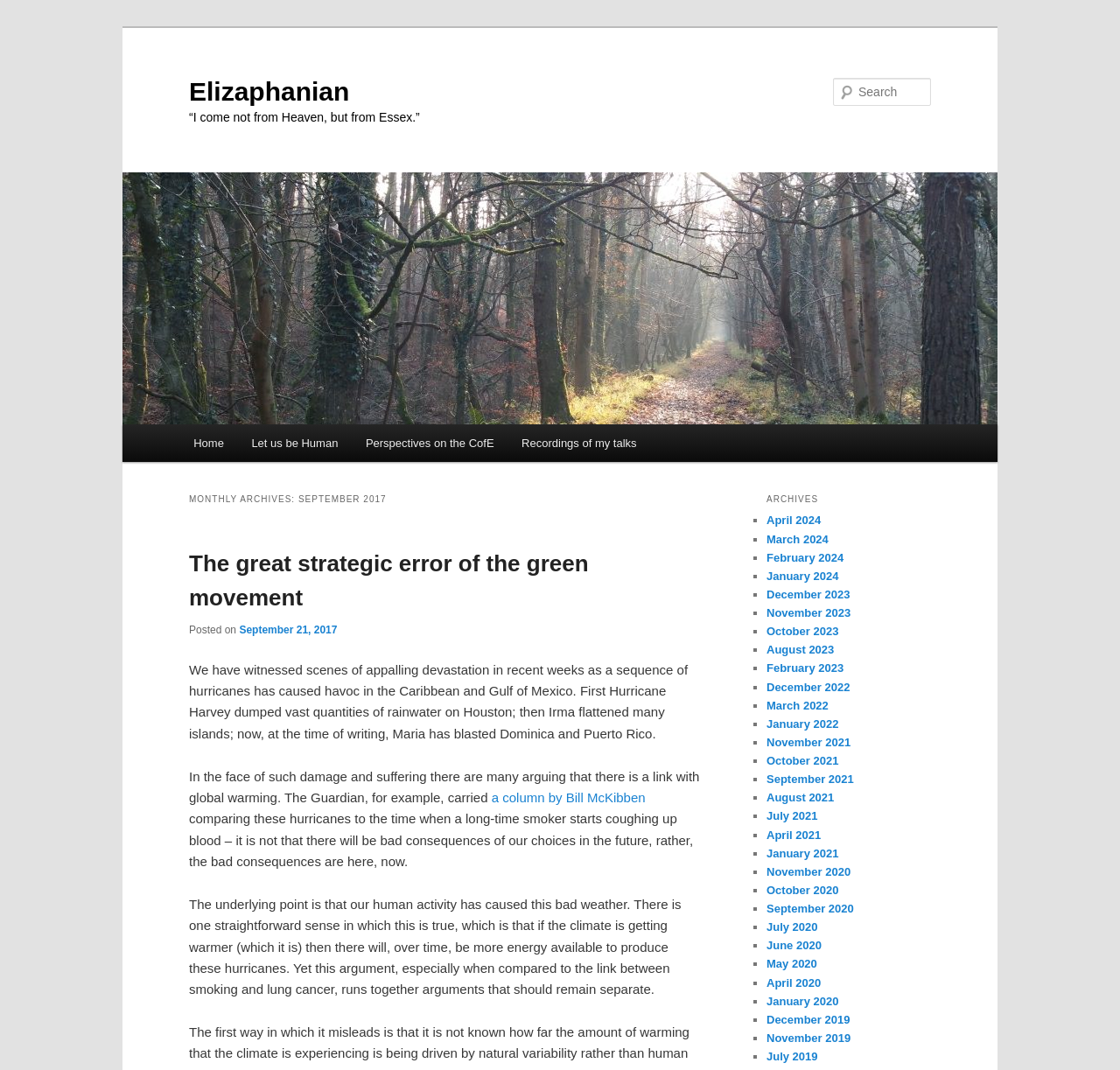Determine the bounding box for the described UI element: "Contact Us".

None